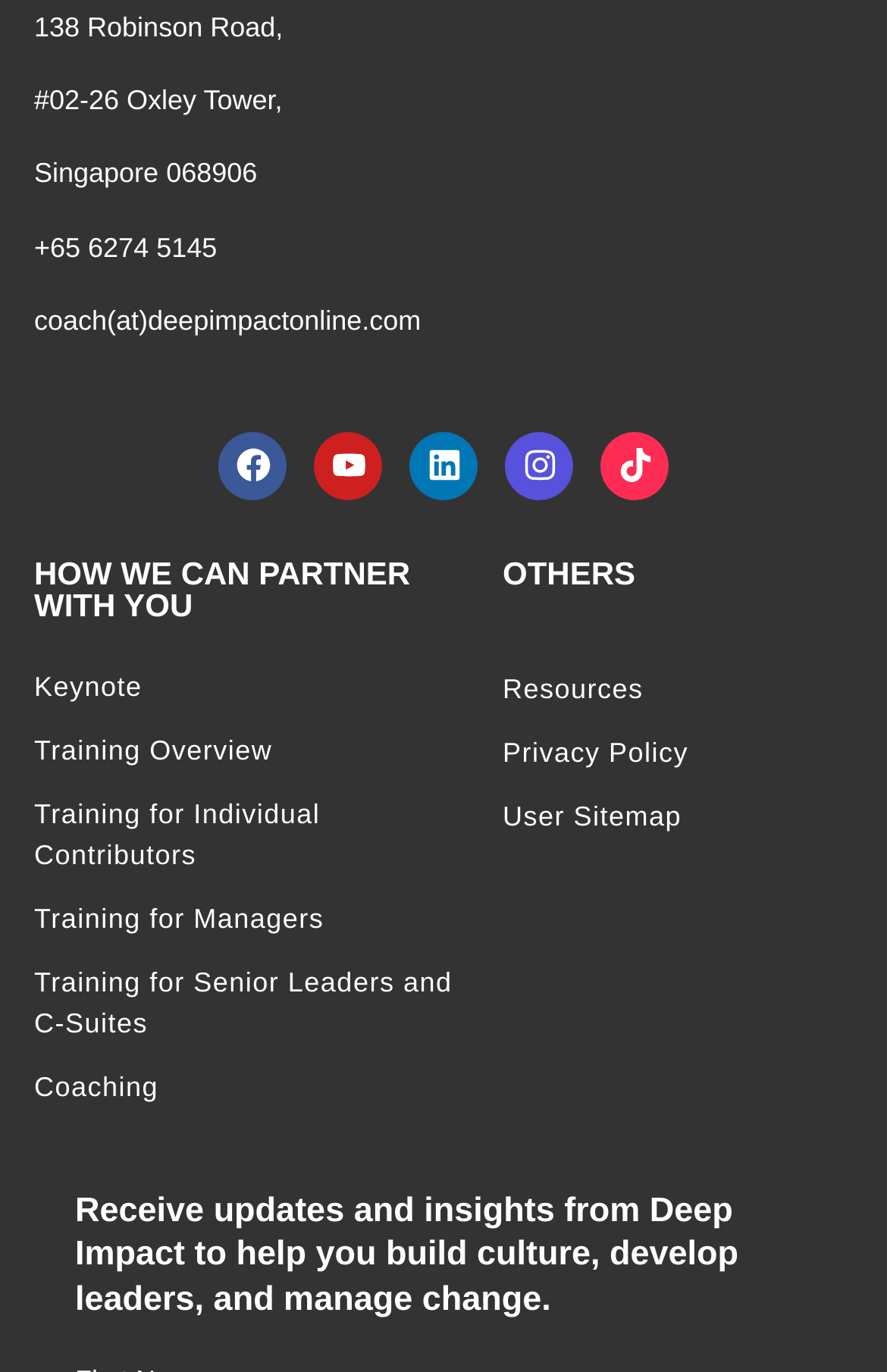What is the phone number of Deep Impact?
Using the image provided, answer with just one word or phrase.

+65 6274 5145